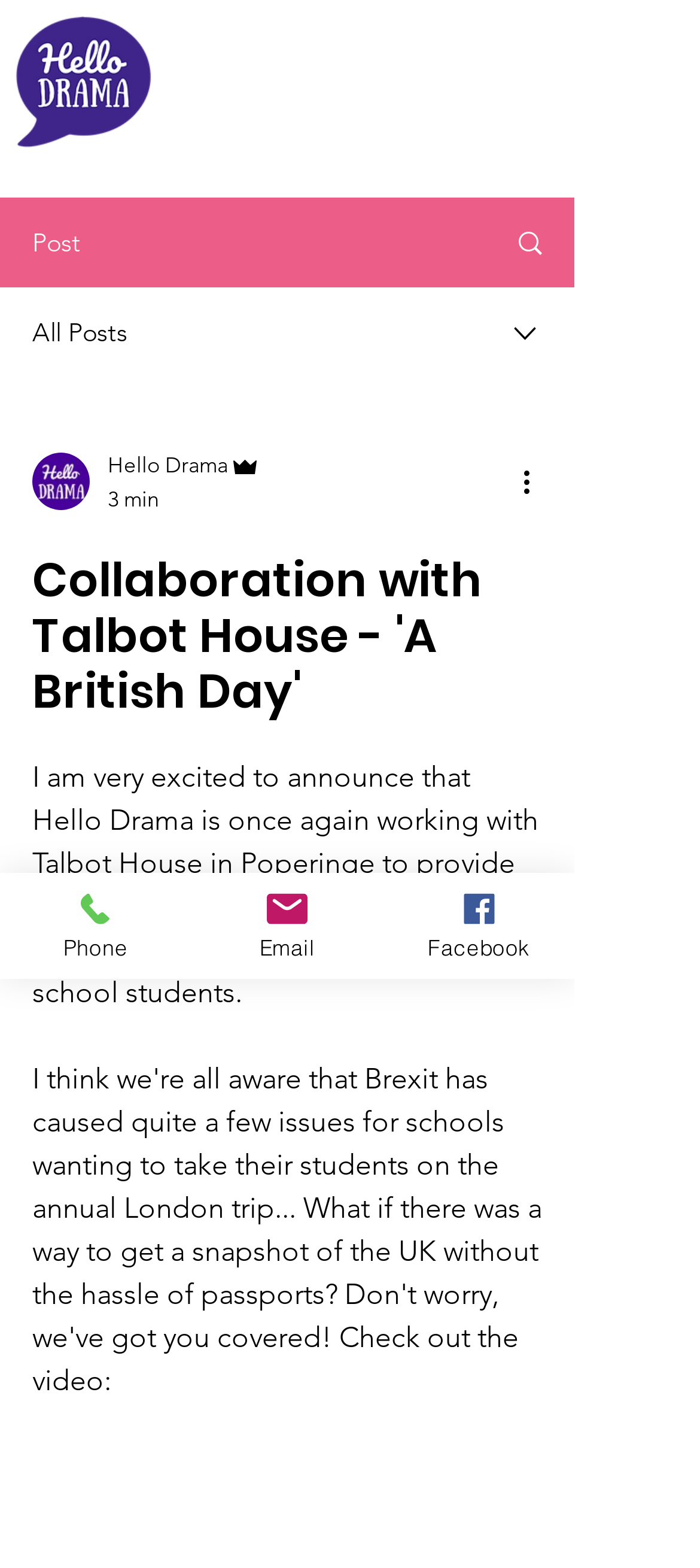What is the logo image filename?
Respond with a short answer, either a single word or a phrase, based on the image.

Transparent Logo.png